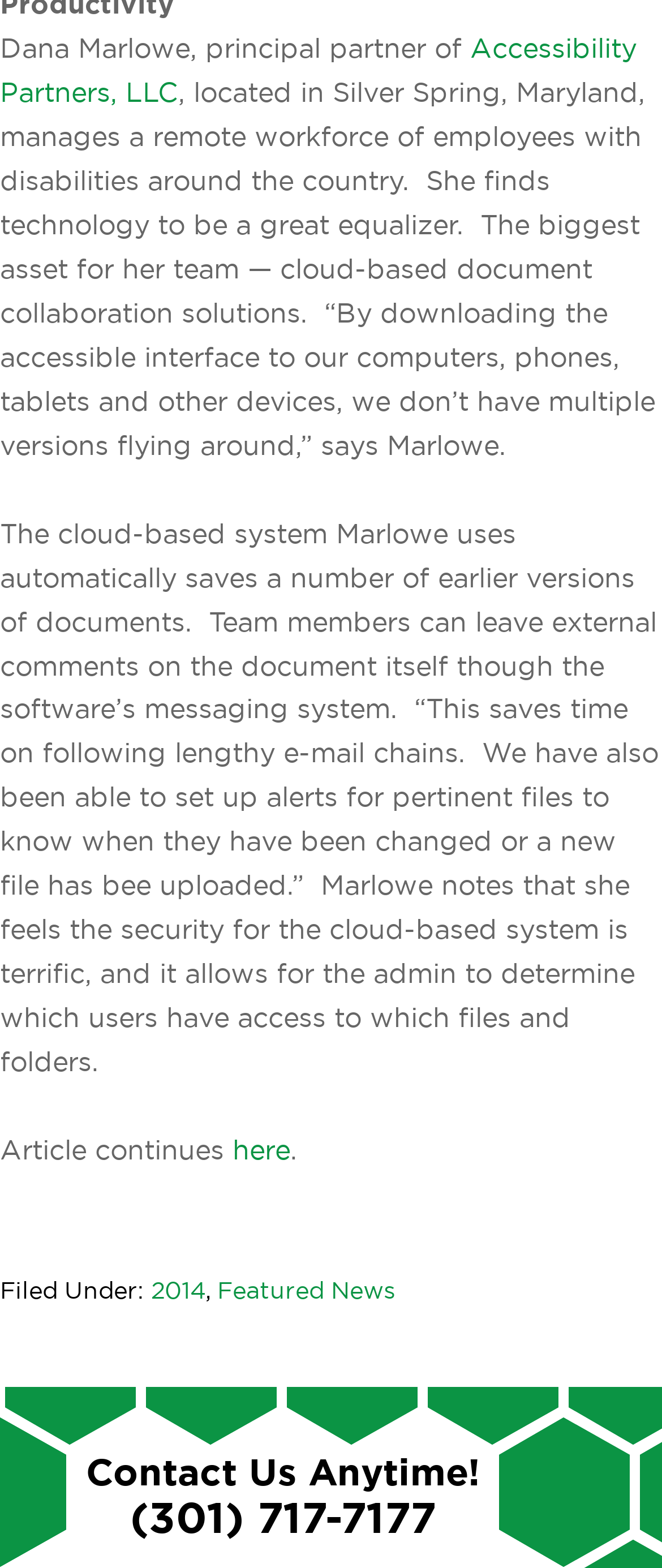Using the description: "Accessibility Partners, LLC", identify the bounding box of the corresponding UI element in the screenshot.

[0.0, 0.023, 0.962, 0.068]